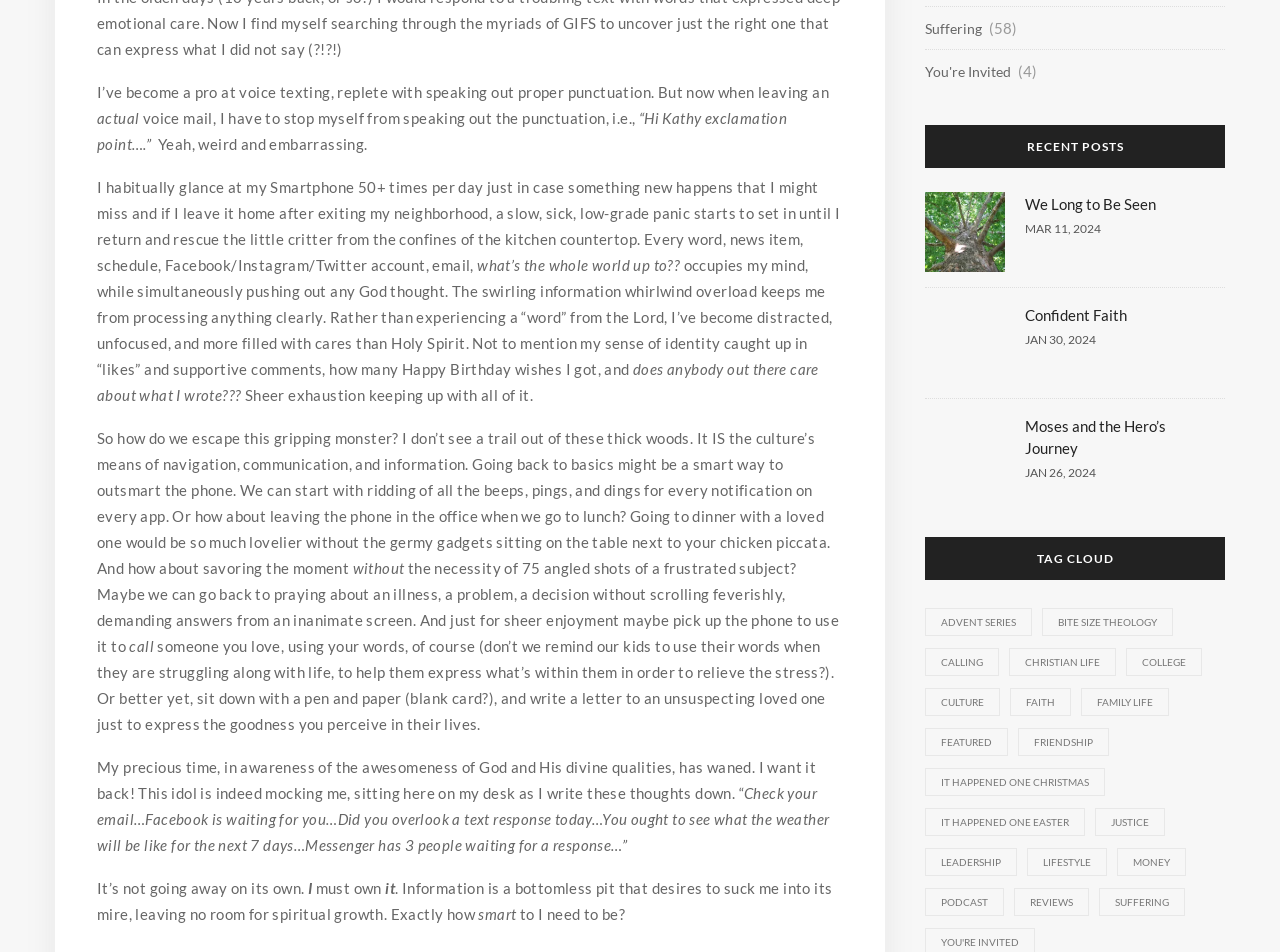Identify the bounding box coordinates of the element to click to follow this instruction: 'Read 'We Long to Be Seen''. Ensure the coordinates are four float values between 0 and 1, provided as [left, top, right, bottom].

[0.801, 0.202, 0.939, 0.225]